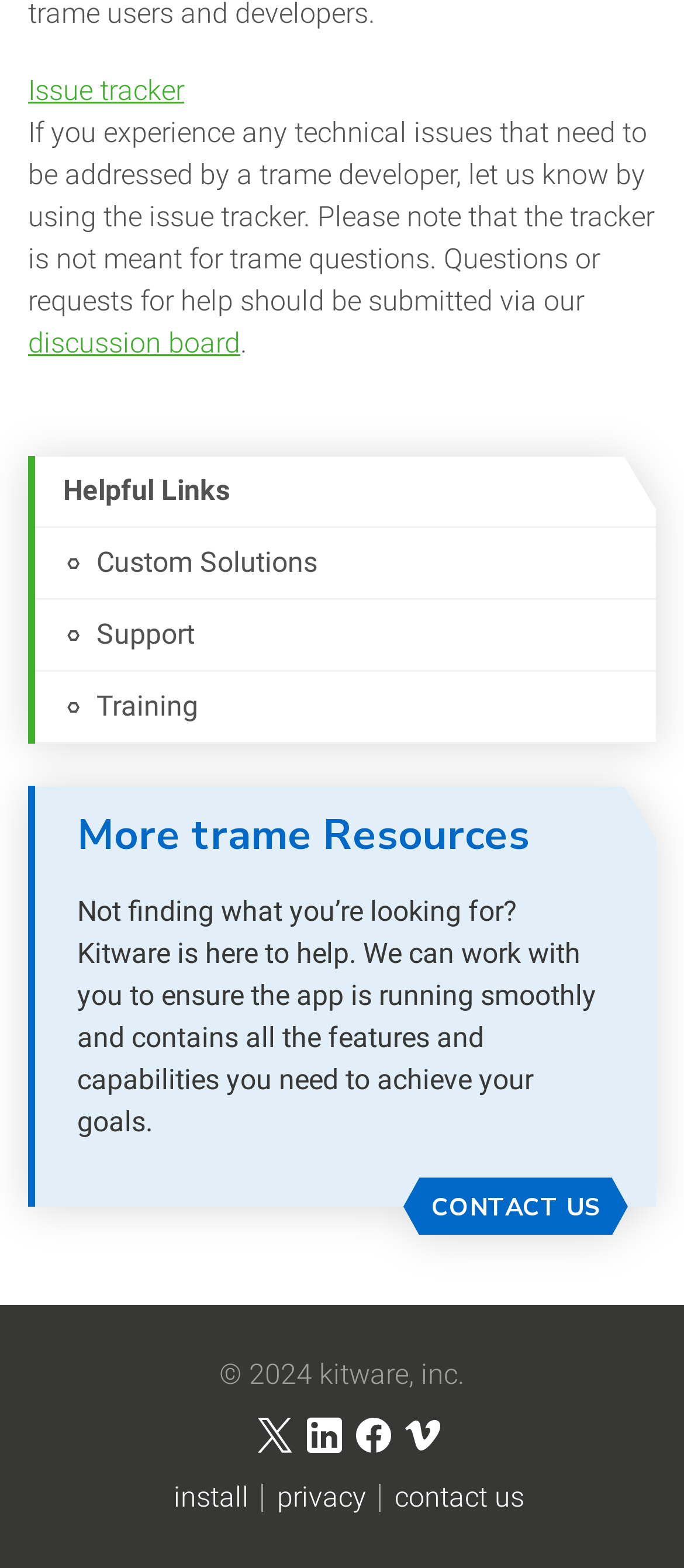Ascertain the bounding box coordinates for the UI element detailed here: "privacy". The coordinates should be provided as [left, top, right, bottom] with each value being a float between 0 and 1.

[0.405, 0.947, 0.536, 0.965]